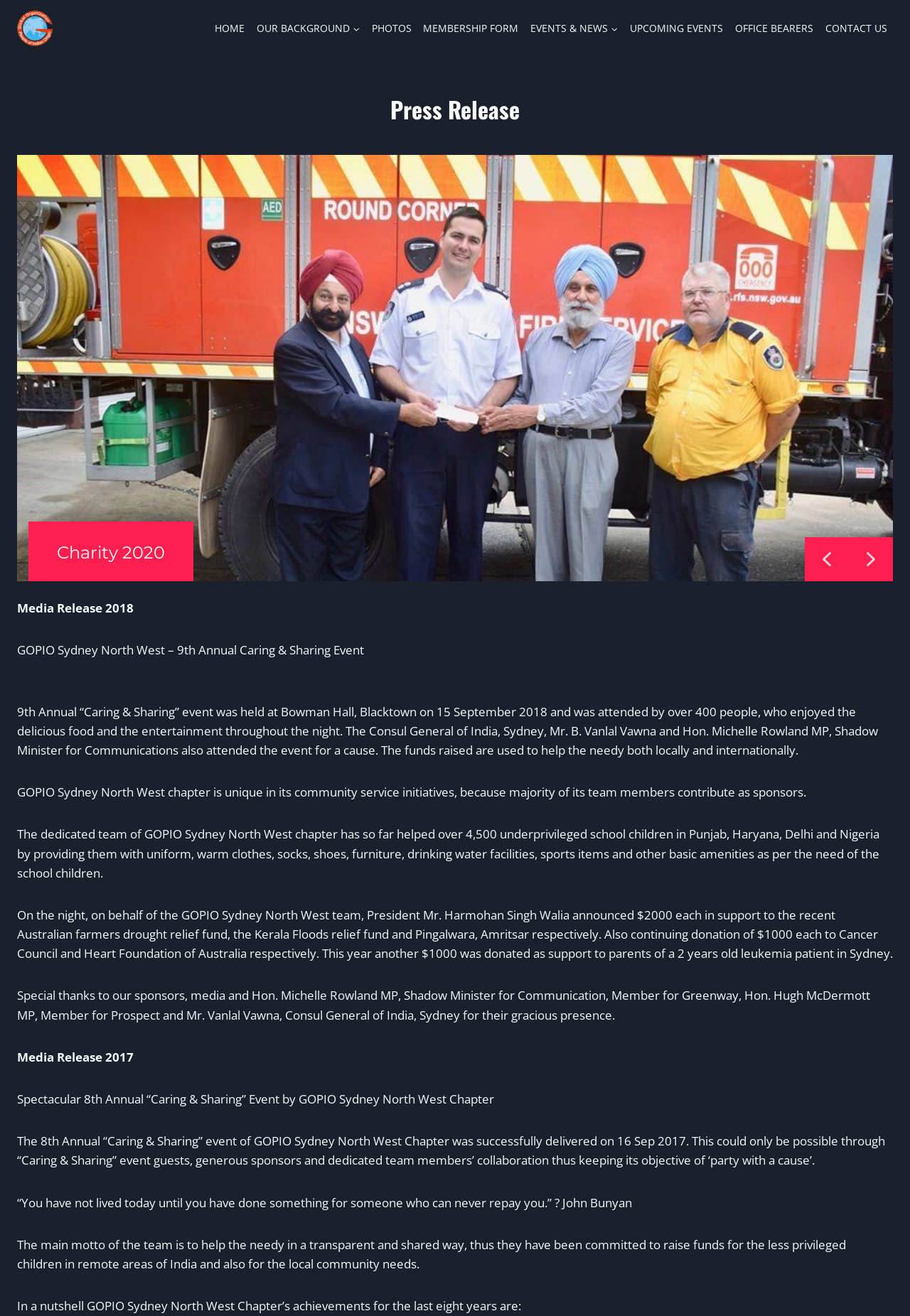Please identify the bounding box coordinates of the element I need to click to follow this instruction: "Click the next arrow button".

[0.933, 0.408, 0.981, 0.442]